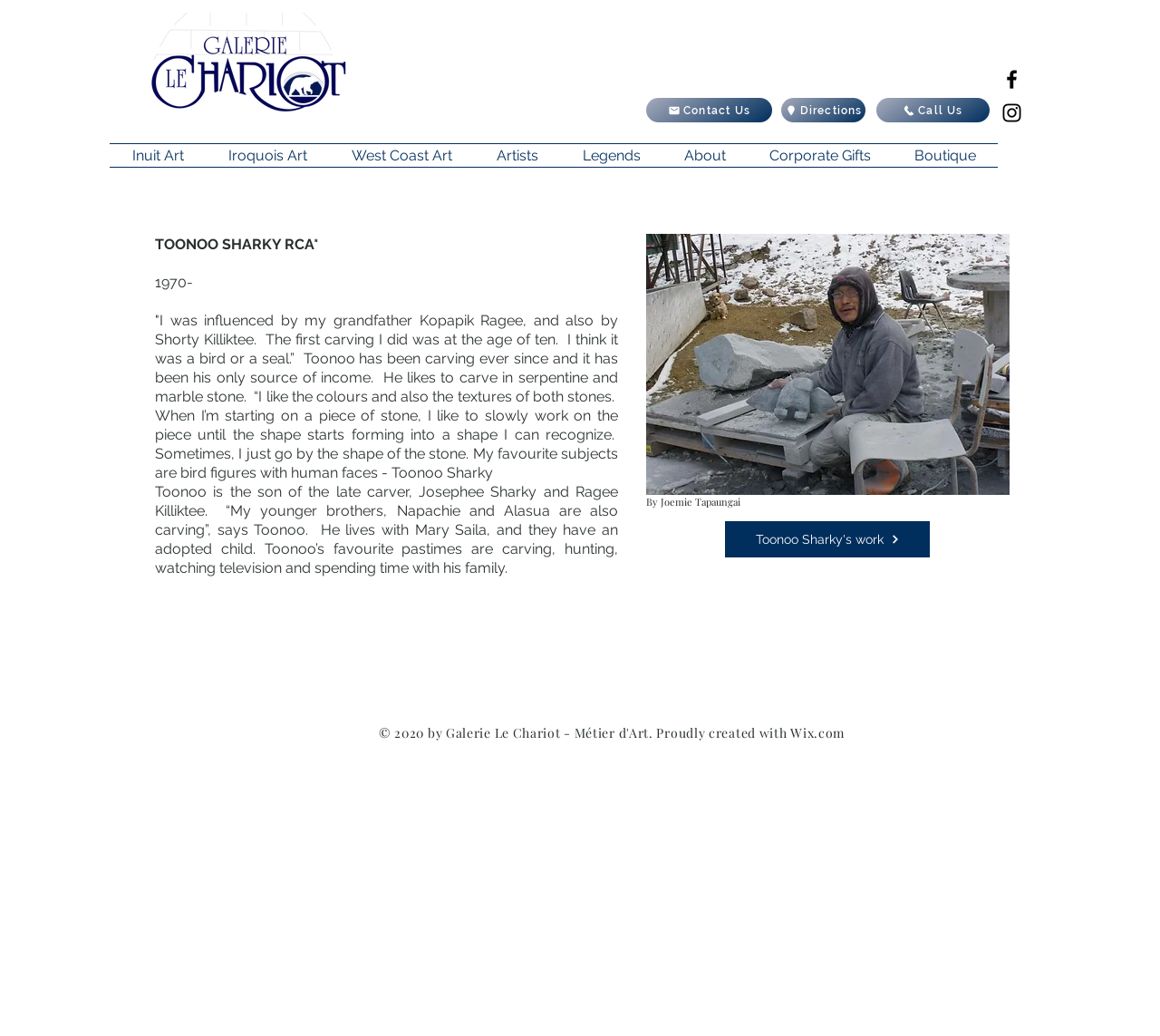Offer a detailed account of what is visible on the webpage.

The webpage is about Toonoo Sharky, a Canadian Inuit artist. At the top left, there is a small image of a painting, GALERIE1.png. Next to it, there is a "Contact Us" button and links to "Directions" and "Call Us". On the top right, there is a social bar with links to Facebook and Instagram, each represented by an icon.

Below the top section, there is a navigation menu labeled "Site" that spans across the page. The menu has links to various categories, including "Inuit Art", "Iroquois Art", "West Coast Art", "Artists", "Legends", "About", "Corporate Gifts", and "Boutique".

The main content of the page is divided into two sections. On the left, there is a brief biography of Toonoo Sharky, including his background, influences, and artistic style. The text is accompanied by a photo of the artist, credited to Joemie Tapaungai. On the right, there is a heading "By Joemie Tapaungai" and a link to "Toonoo Sharky's work".

At the bottom of the page, there is a small link to Wix.com, likely indicating the website's platform.